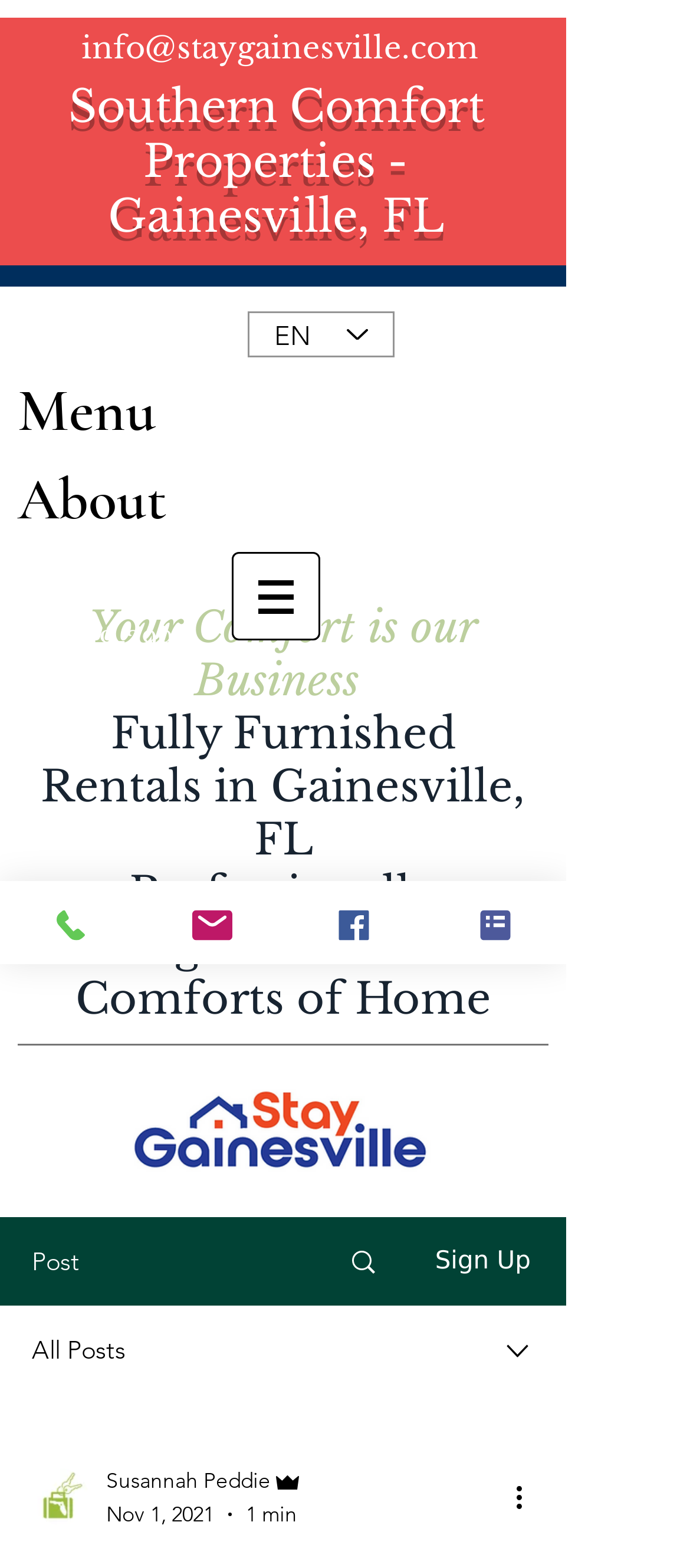Find the bounding box coordinates of the clickable element required to execute the following instruction: "Toggle navigation". Provide the coordinates as four float numbers between 0 and 1, i.e., [left, top, right, bottom].

None